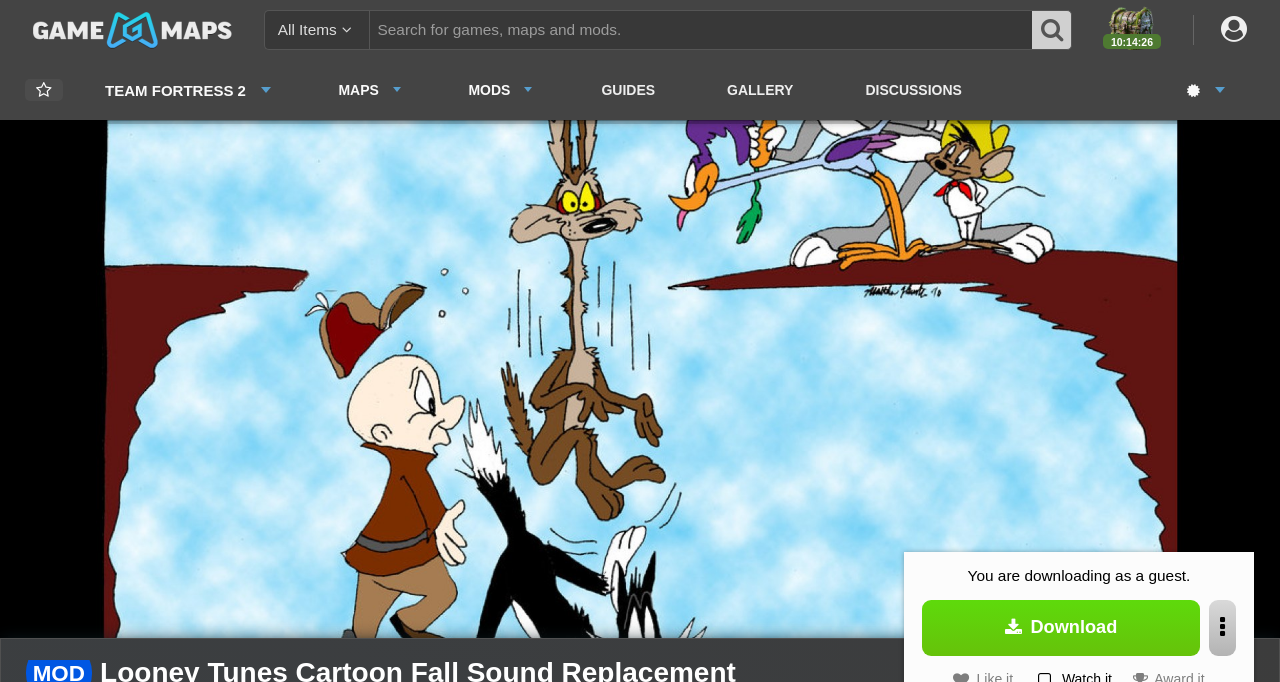Please find and give the text of the main heading on the webpage.

Looney Tunes Cartoon Fall Sound Replacement